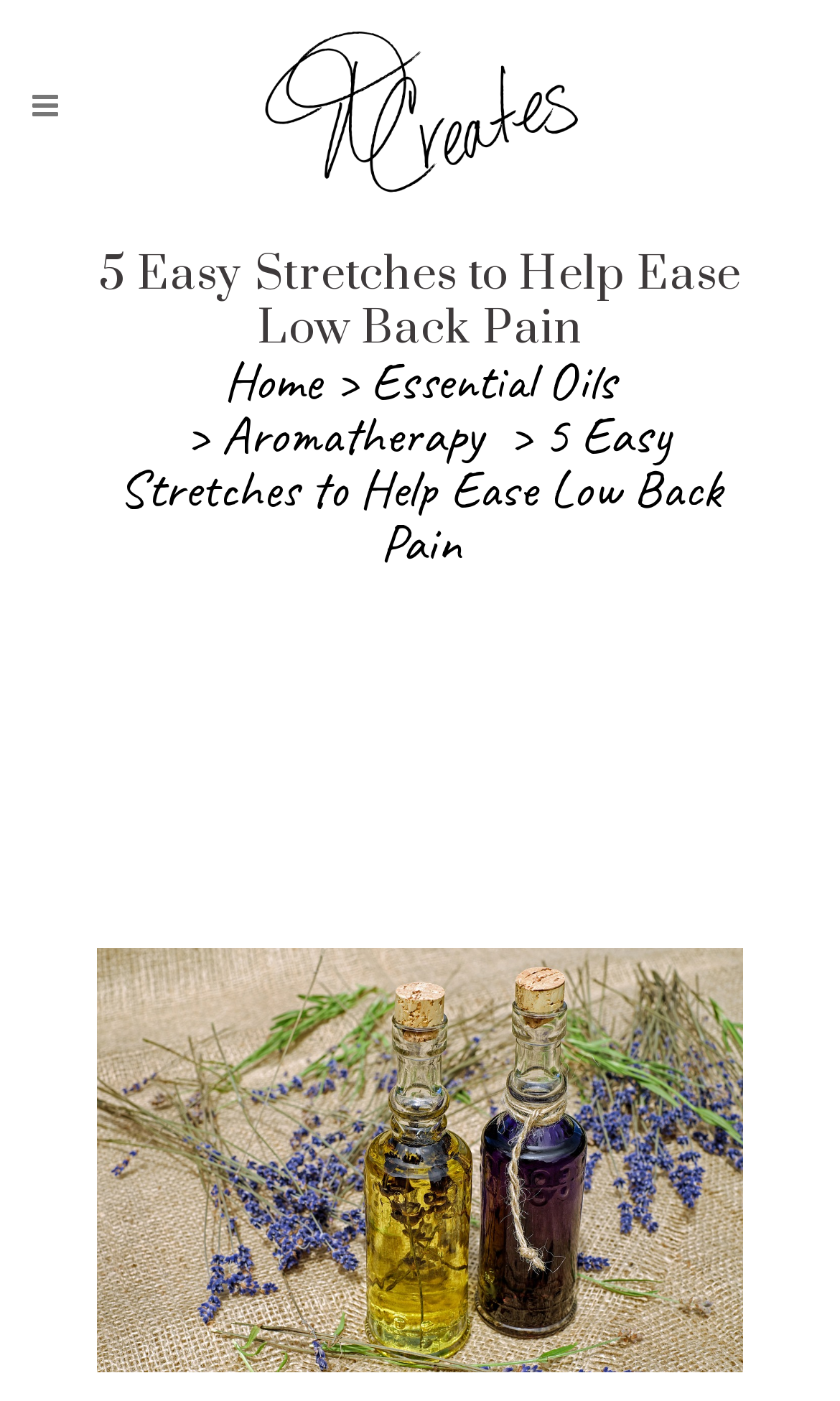Please respond to the question with a concise word or phrase:
What is the main topic of this webpage?

Low Back Pain